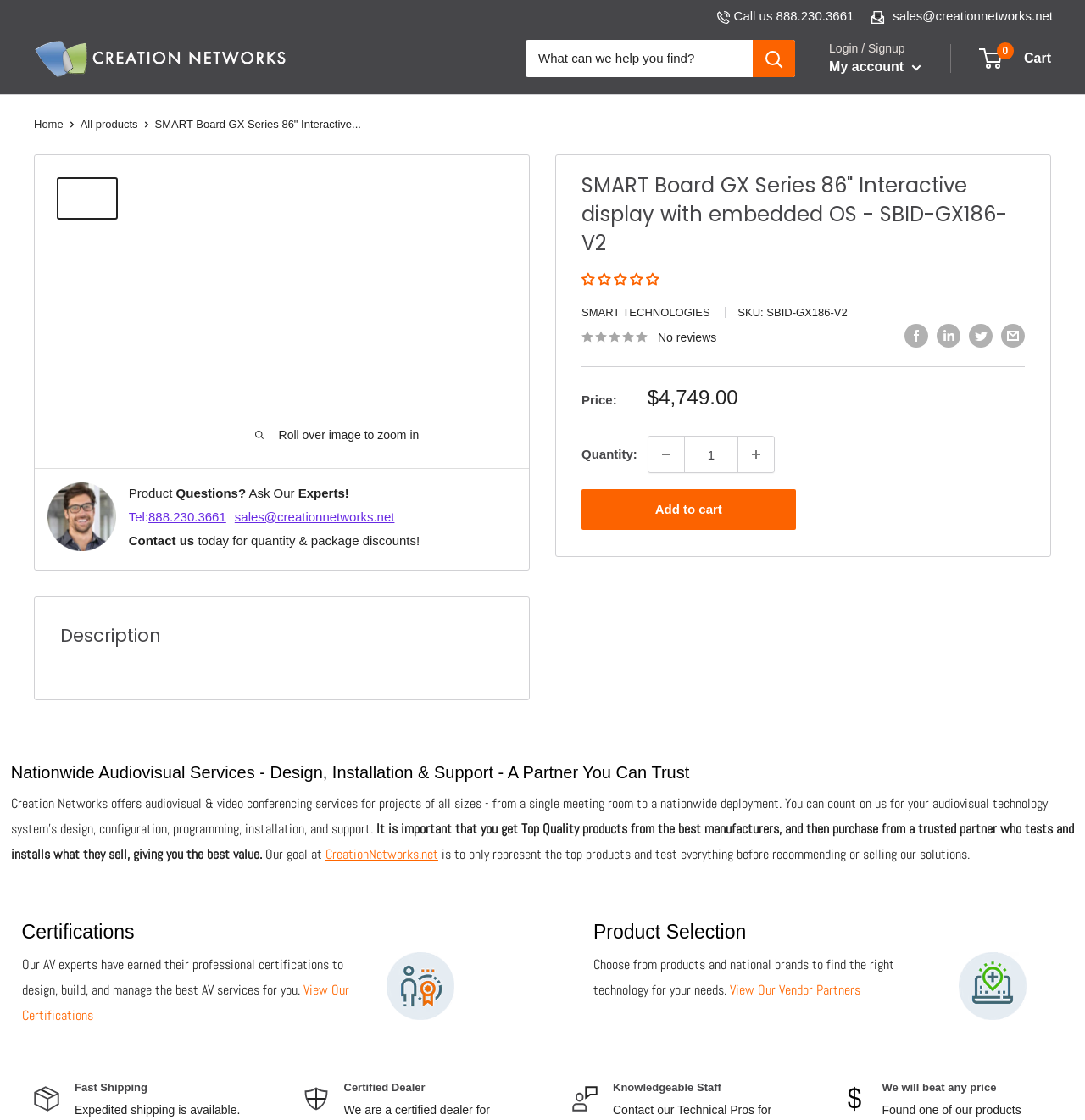Show the bounding box coordinates of the element that should be clicked to complete the task: "View product details".

[0.052, 0.158, 0.109, 0.196]